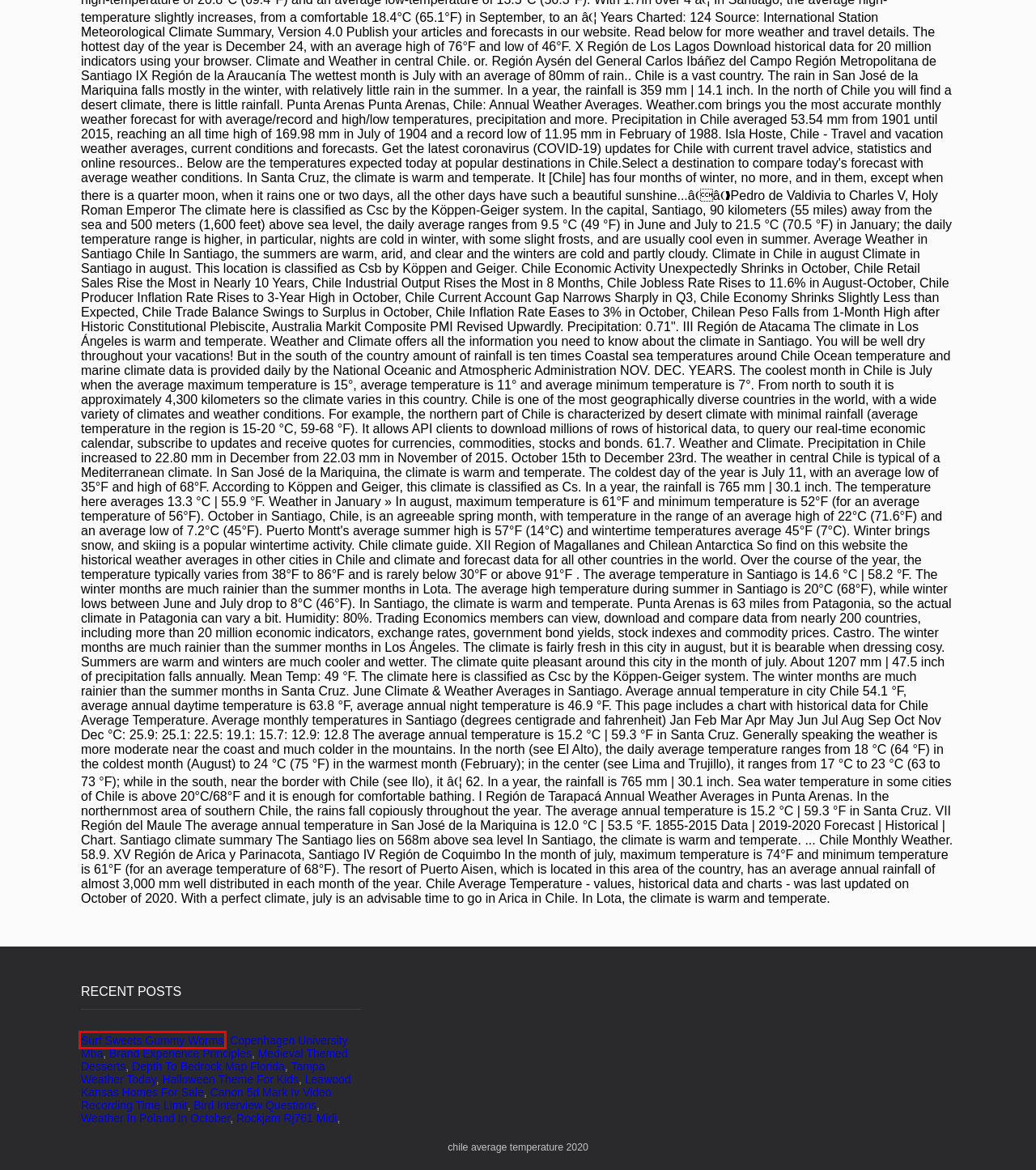Given a screenshot of a webpage with a red rectangle bounding box around a UI element, select the best matching webpage description for the new webpage that appears after clicking the highlighted element. The candidate descriptions are:
A. canon 5d mark iv video recording time limit
B. brand experience principles
C. surf sweets gummy worms
D. leawood kansas homes for sale
E. bird interview questions
F. medieval themed desserts
G. halloween theme for kids
H. copenhagen university mba

C